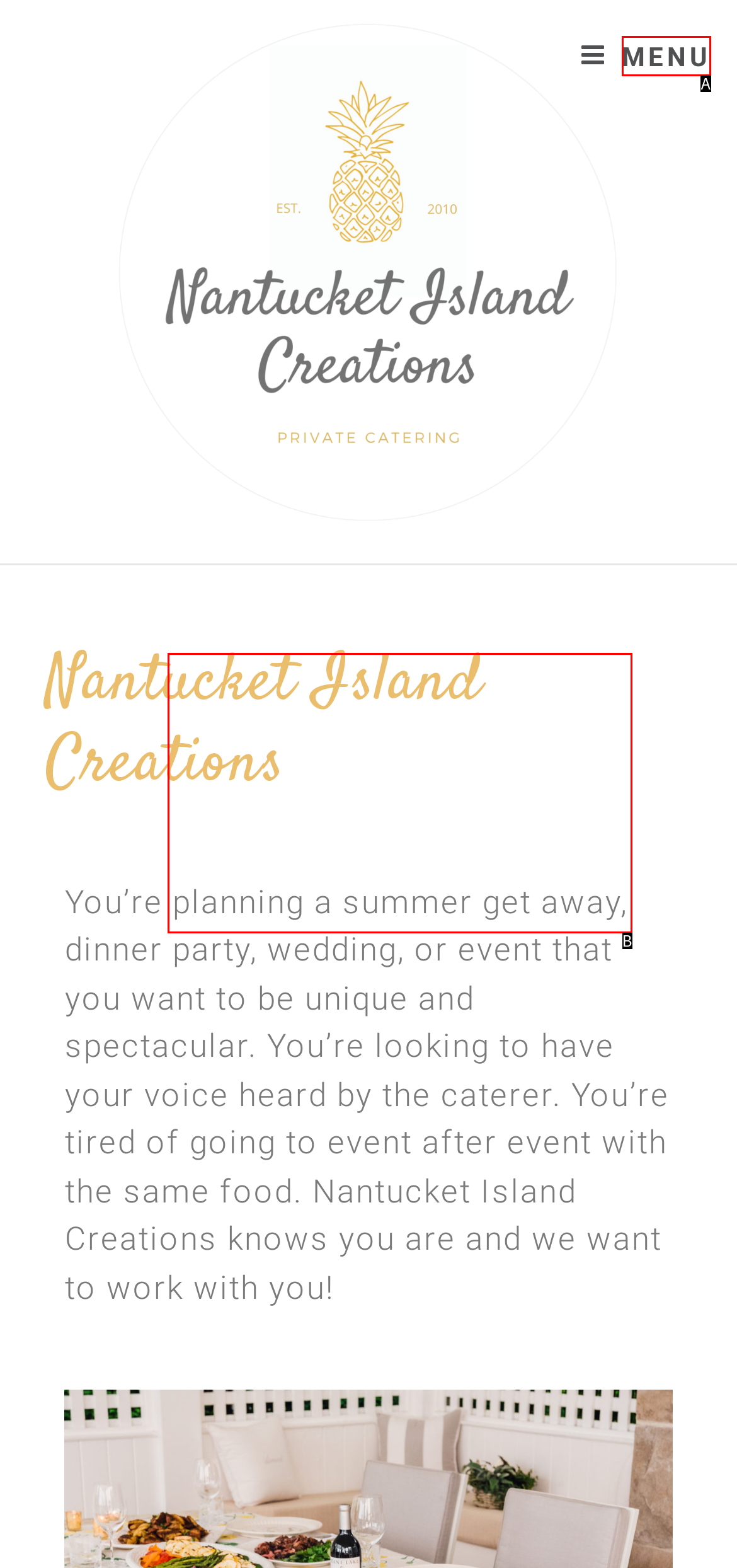Pick the HTML element that corresponds to the description: Menu
Answer with the letter of the correct option from the given choices directly.

A